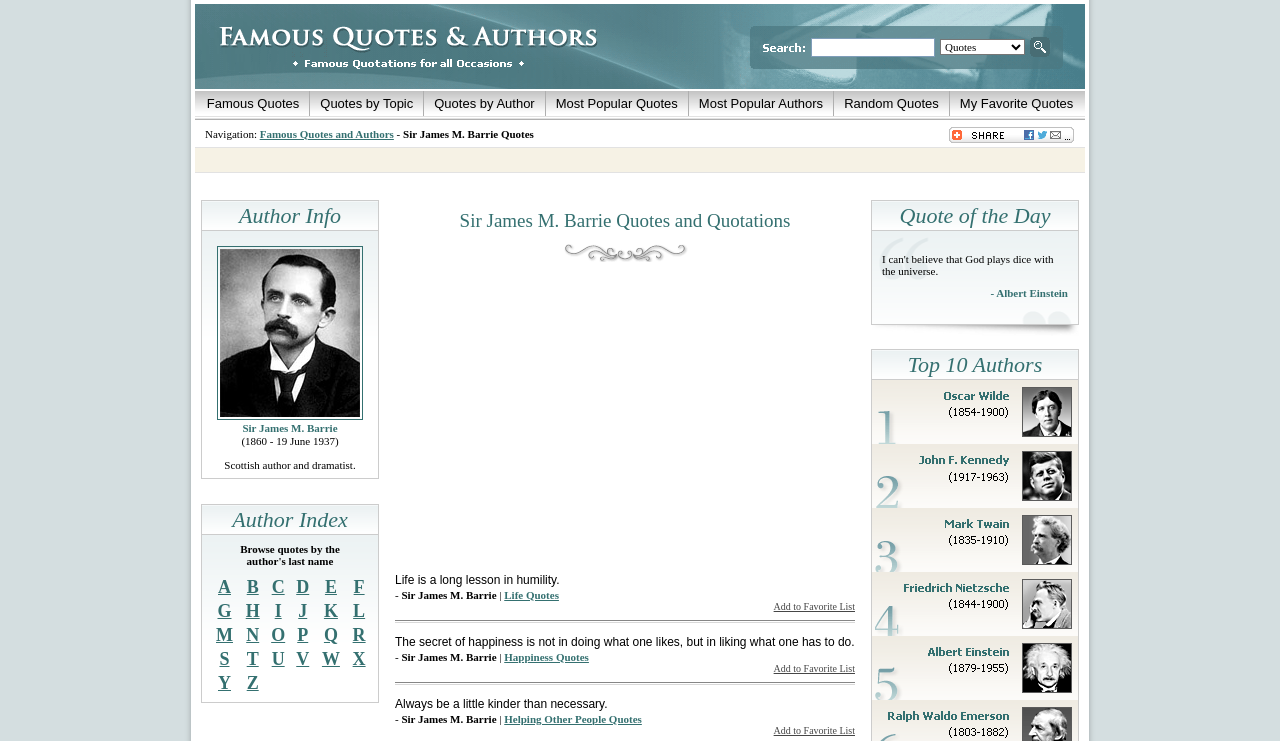Please identify the bounding box coordinates of the element on the webpage that should be clicked to follow this instruction: "Get random quotes". The bounding box coordinates should be given as four float numbers between 0 and 1, formatted as [left, top, right, bottom].

[0.659, 0.13, 0.733, 0.15]